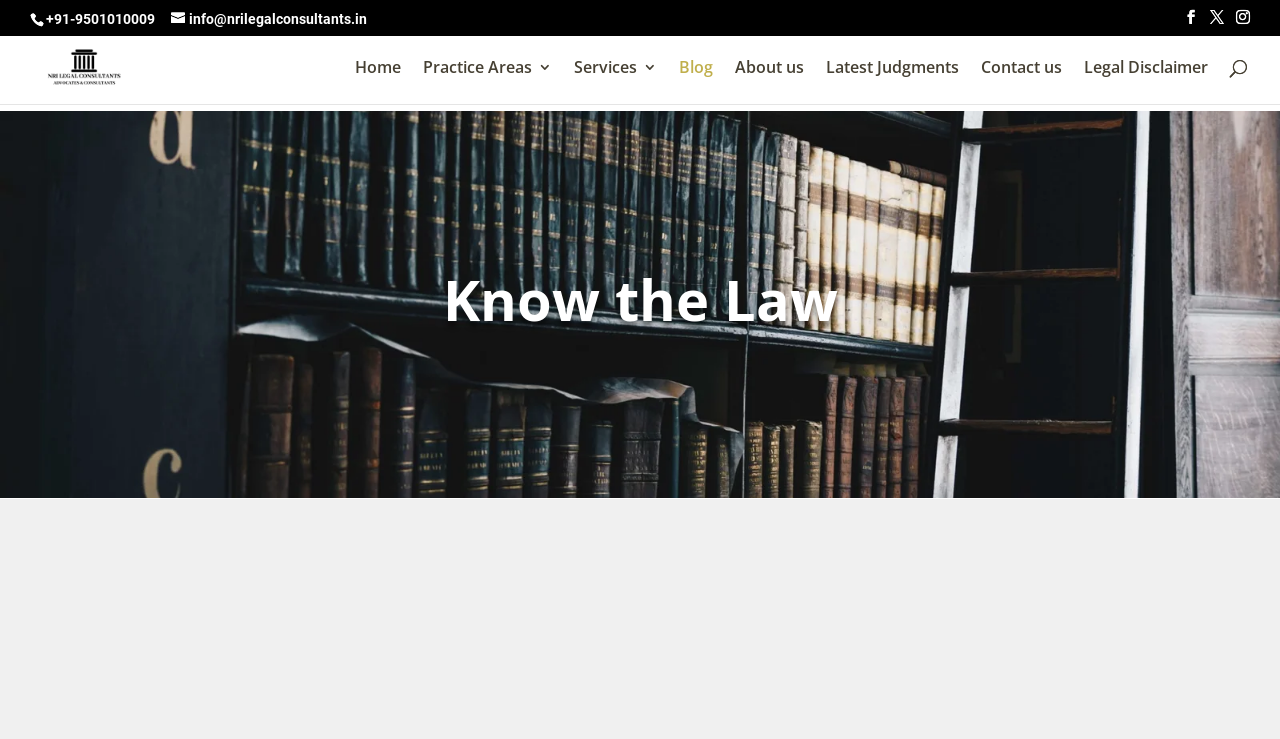Locate the bounding box coordinates of the segment that needs to be clicked to meet this instruction: "search".

None